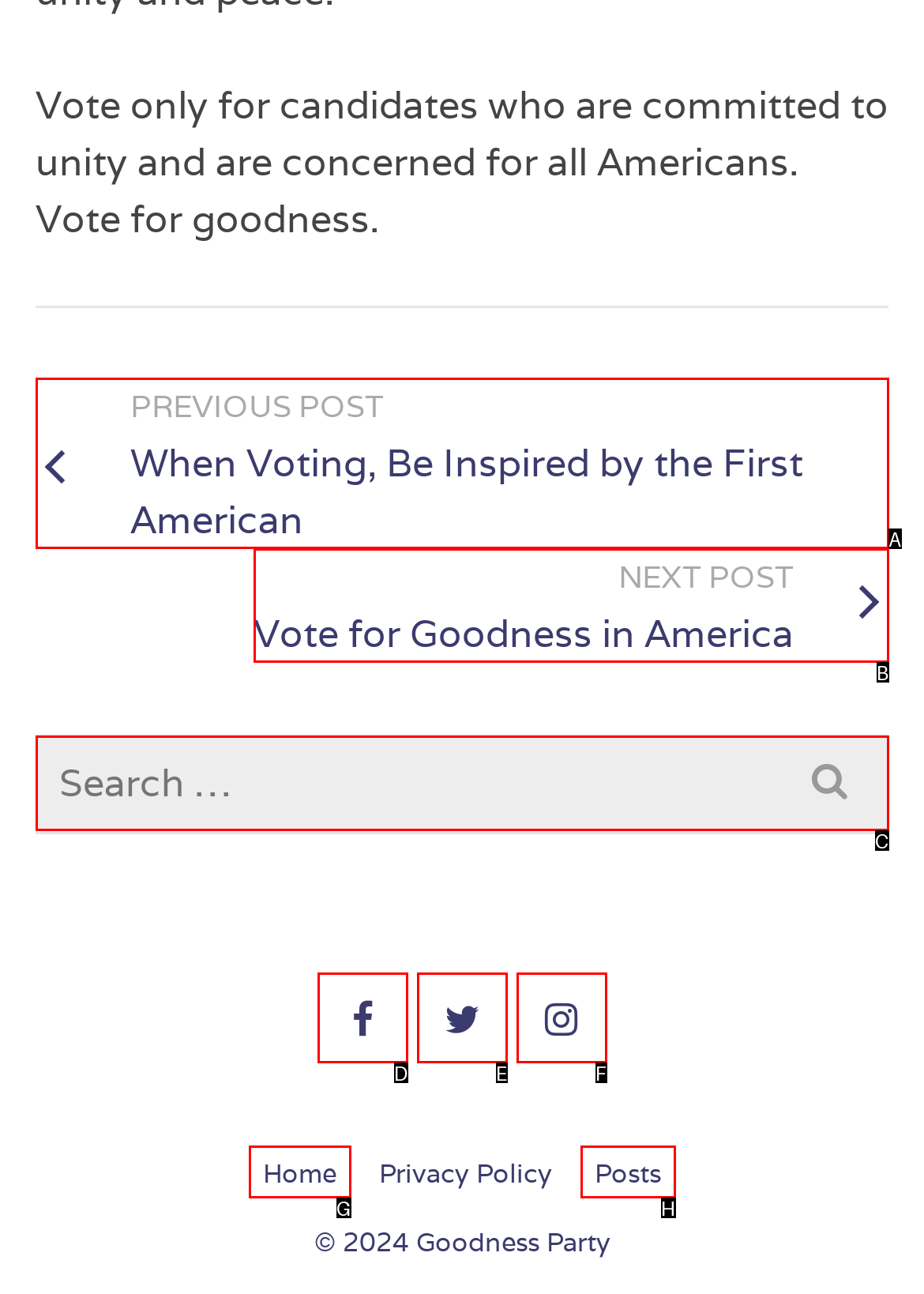Given the element description: Menu, choose the HTML element that aligns with it. Indicate your choice with the corresponding letter.

None